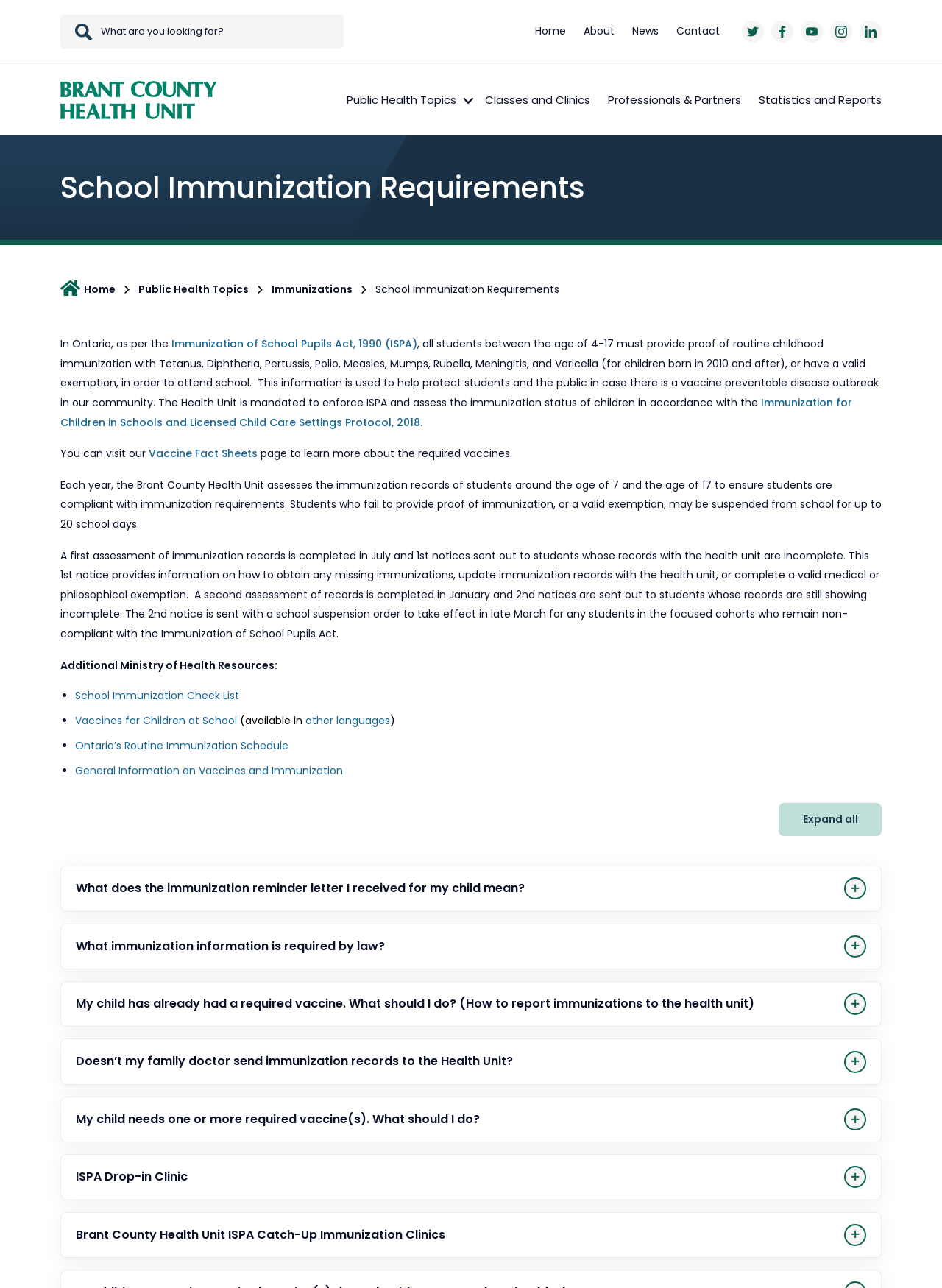Find the bounding box of the UI element described as: "Contact". The bounding box coordinates should be given as four float values between 0 and 1, i.e., [left, top, right, bottom].

[0.71, 0.019, 0.772, 0.03]